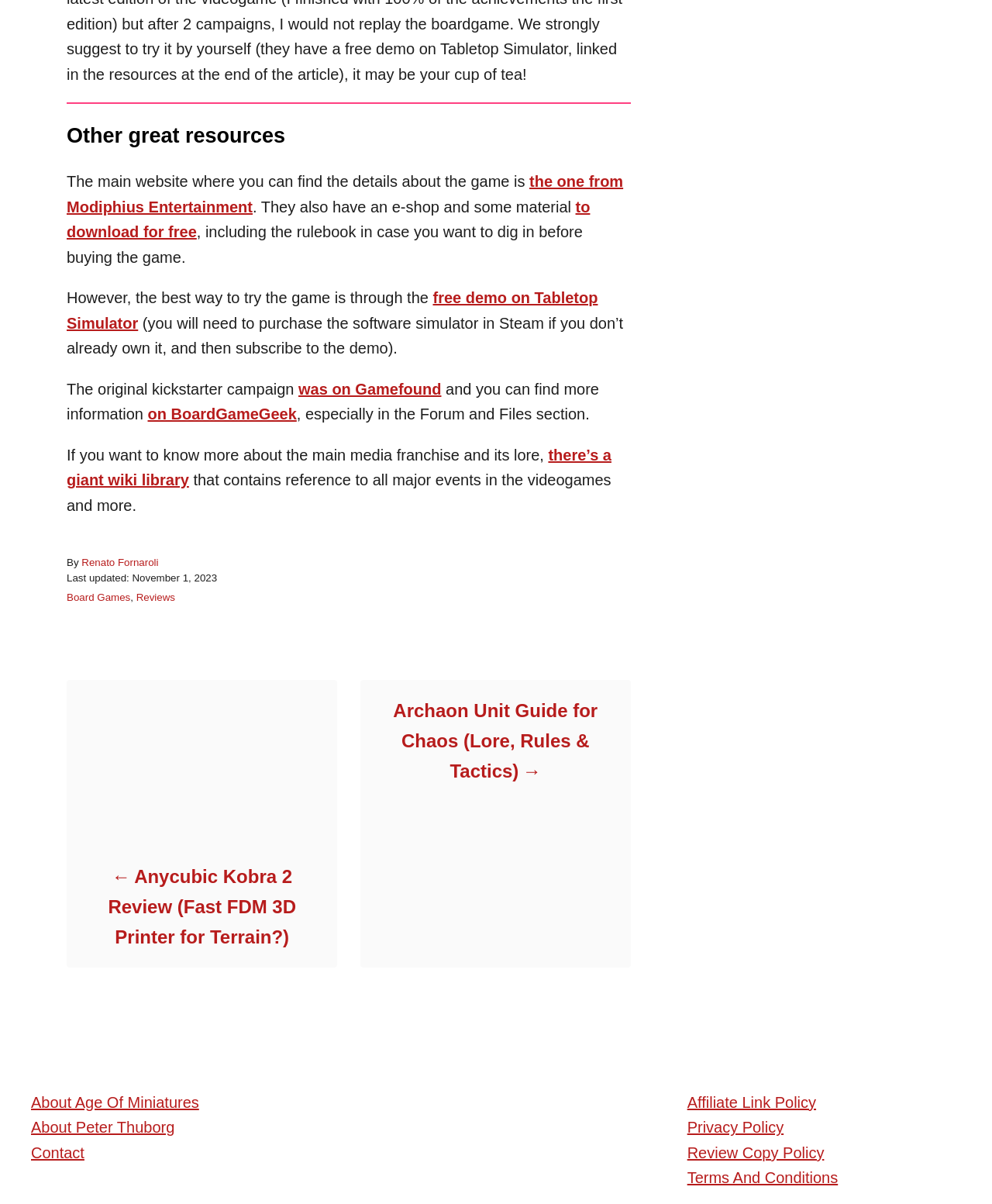Identify the bounding box of the HTML element described here: "About Peter Thuborg". Provide the coordinates as four float numbers between 0 and 1: [left, top, right, bottom].

[0.031, 0.929, 0.176, 0.944]